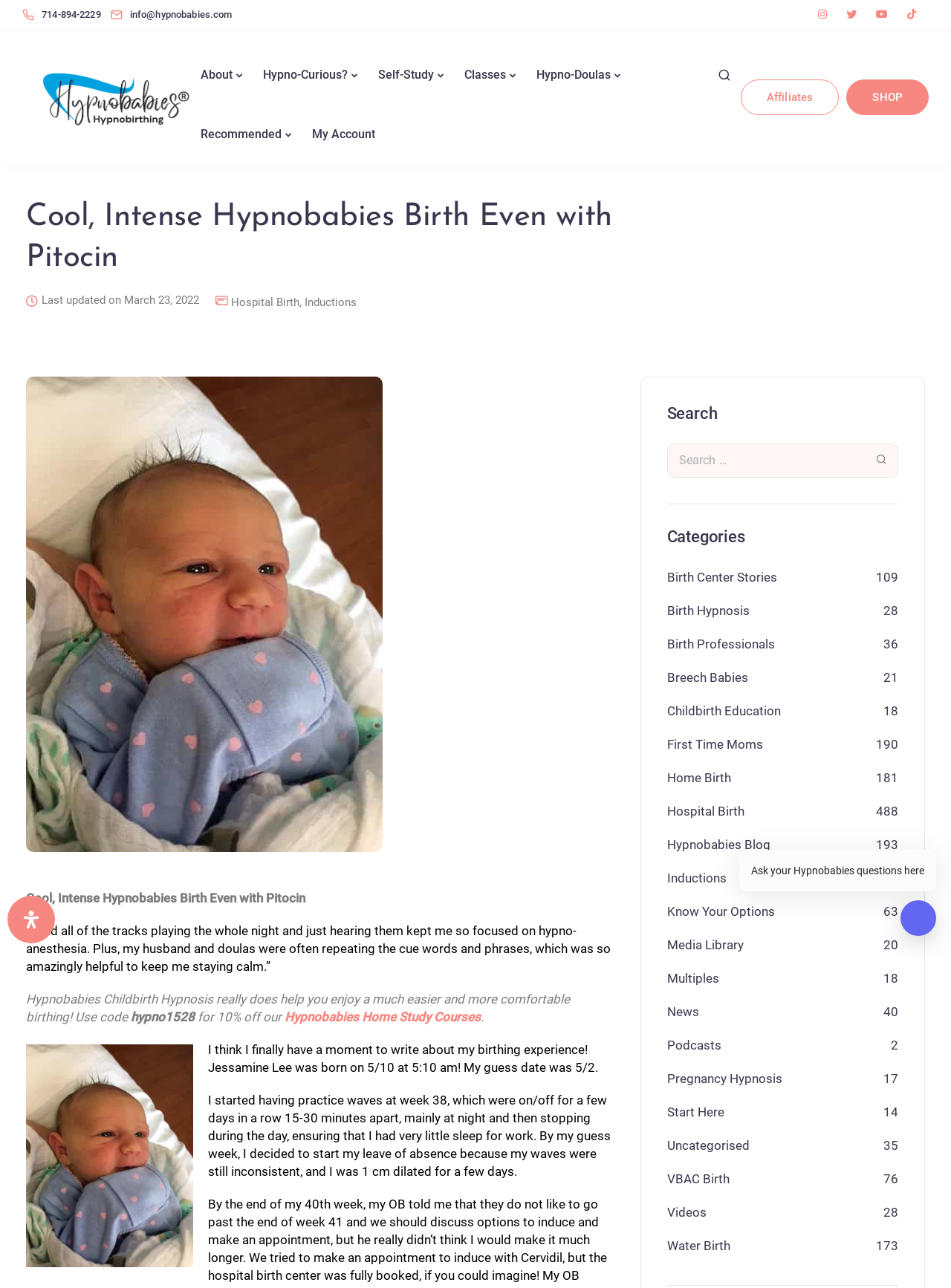Point out the bounding box coordinates of the section to click in order to follow this instruction: "Search for something".

[0.701, 0.344, 0.945, 0.374]